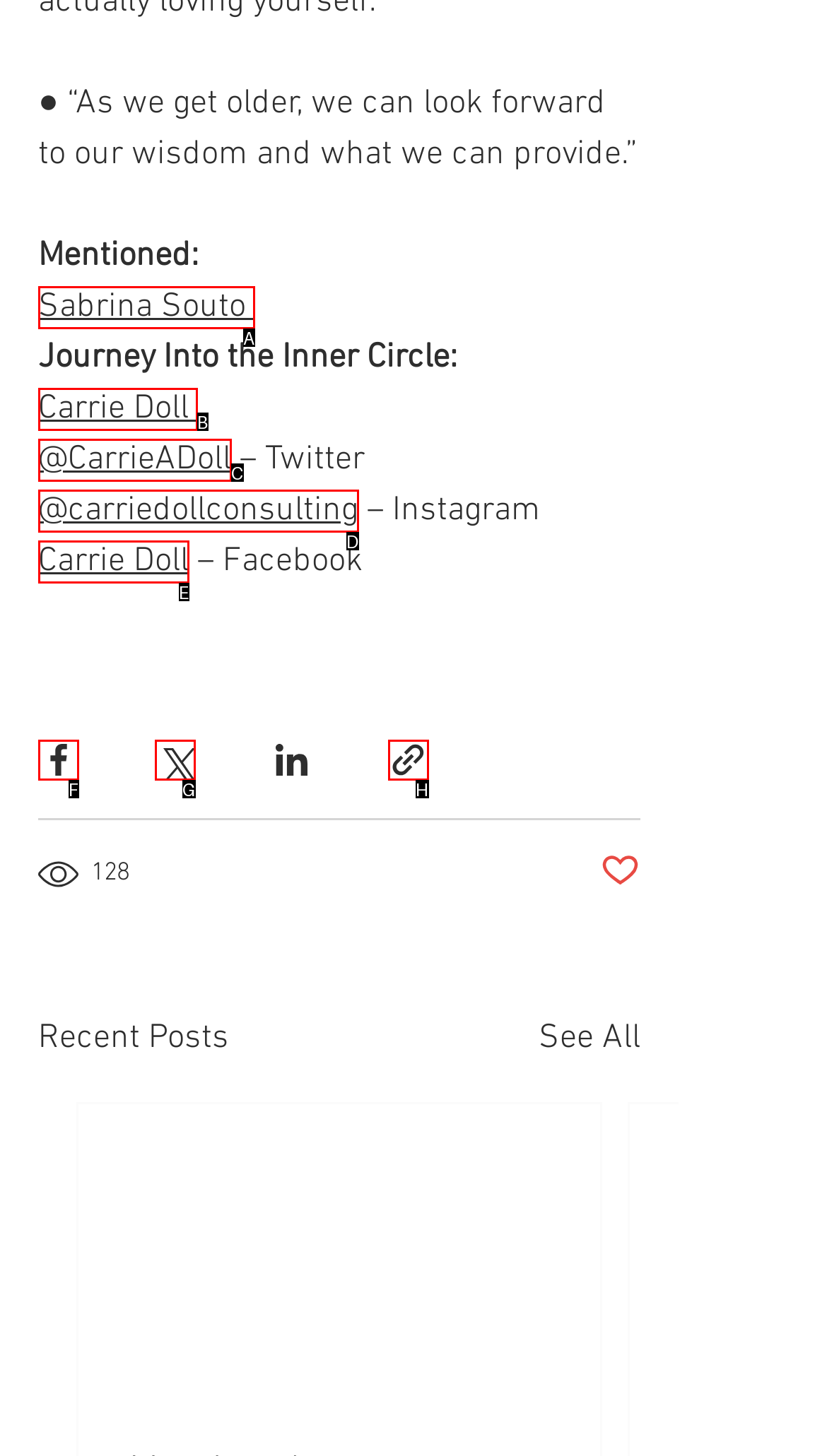Identify the HTML element that matches the description: MORE FROM AUTHOR
Respond with the letter of the correct option.

None